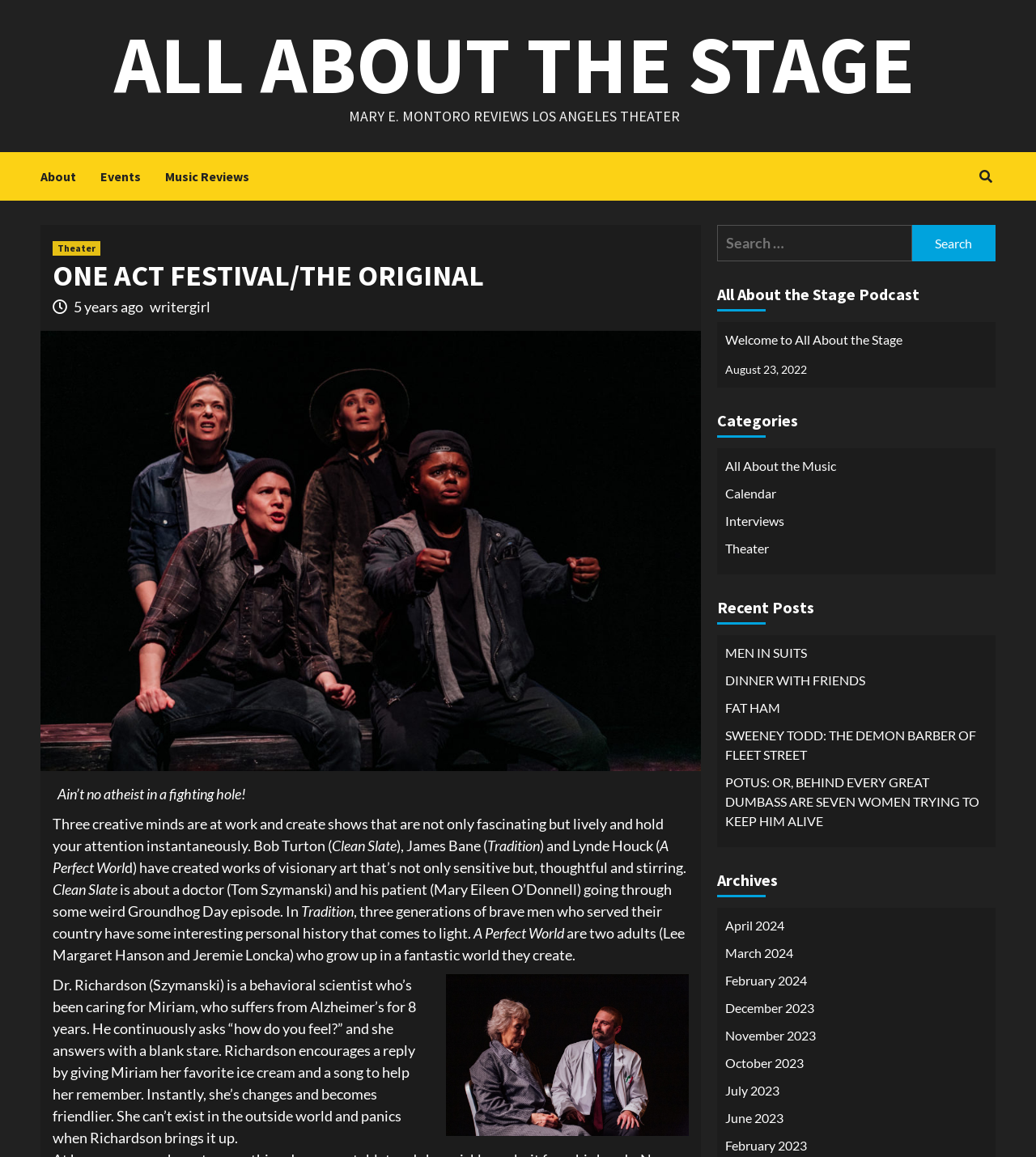What is the name of the festival?
By examining the image, provide a one-word or phrase answer.

ONE ACT FESTIVAL/THE ORIGINAL